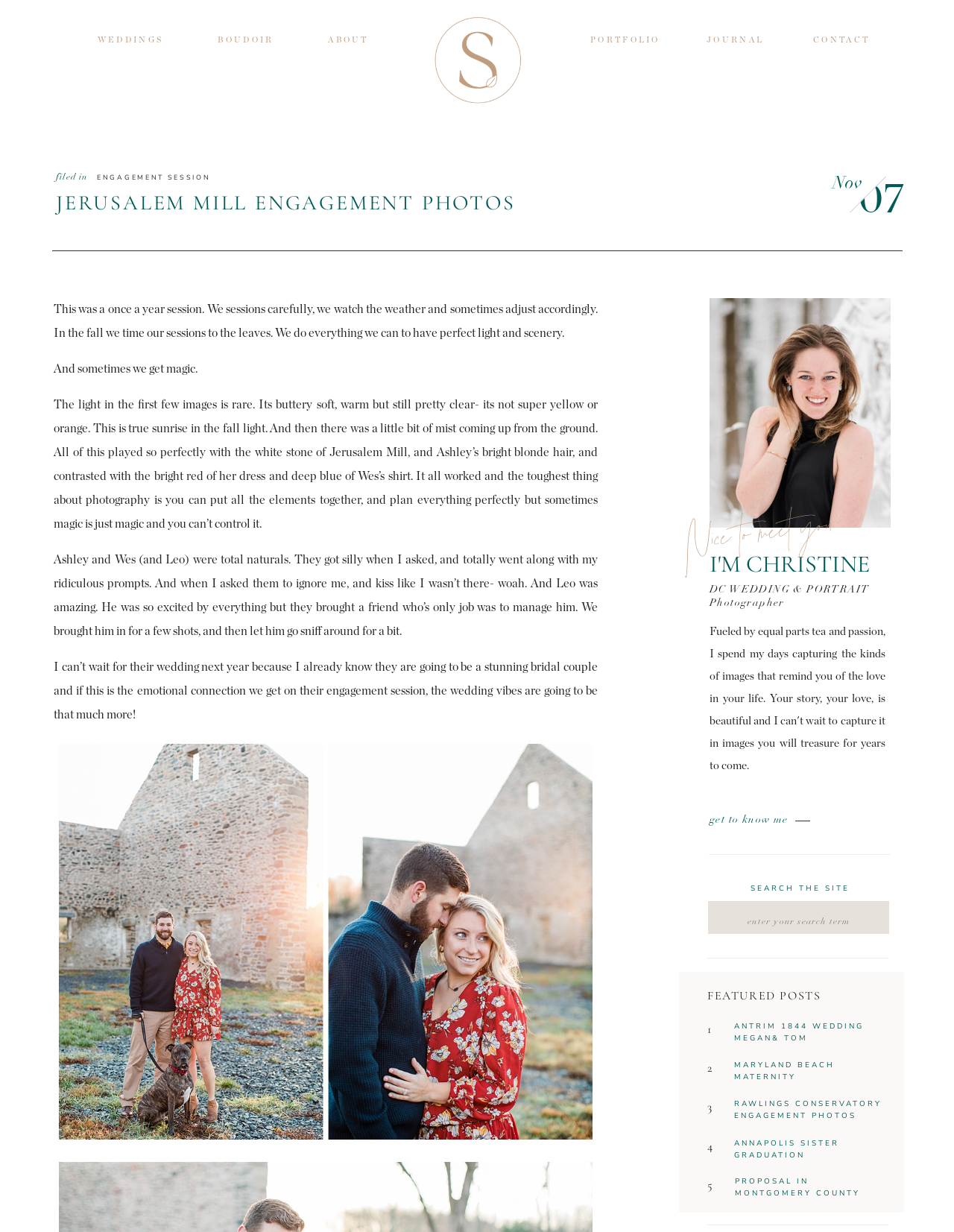Locate the bounding box coordinates of the area where you should click to accomplish the instruction: "Search for something".

[0.743, 0.737, 0.932, 0.757]